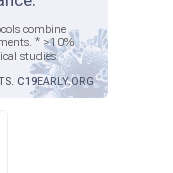What is the purpose of the graphic?
Please provide a comprehensive answer based on the details in the screenshot.

The graphic is designed to promote awareness of the benefits of Zinc in treating COVID-19, and to encourage further exploration of its role in treatment protocols, as evident from the link provided, 'C19EARLY.ORG'.